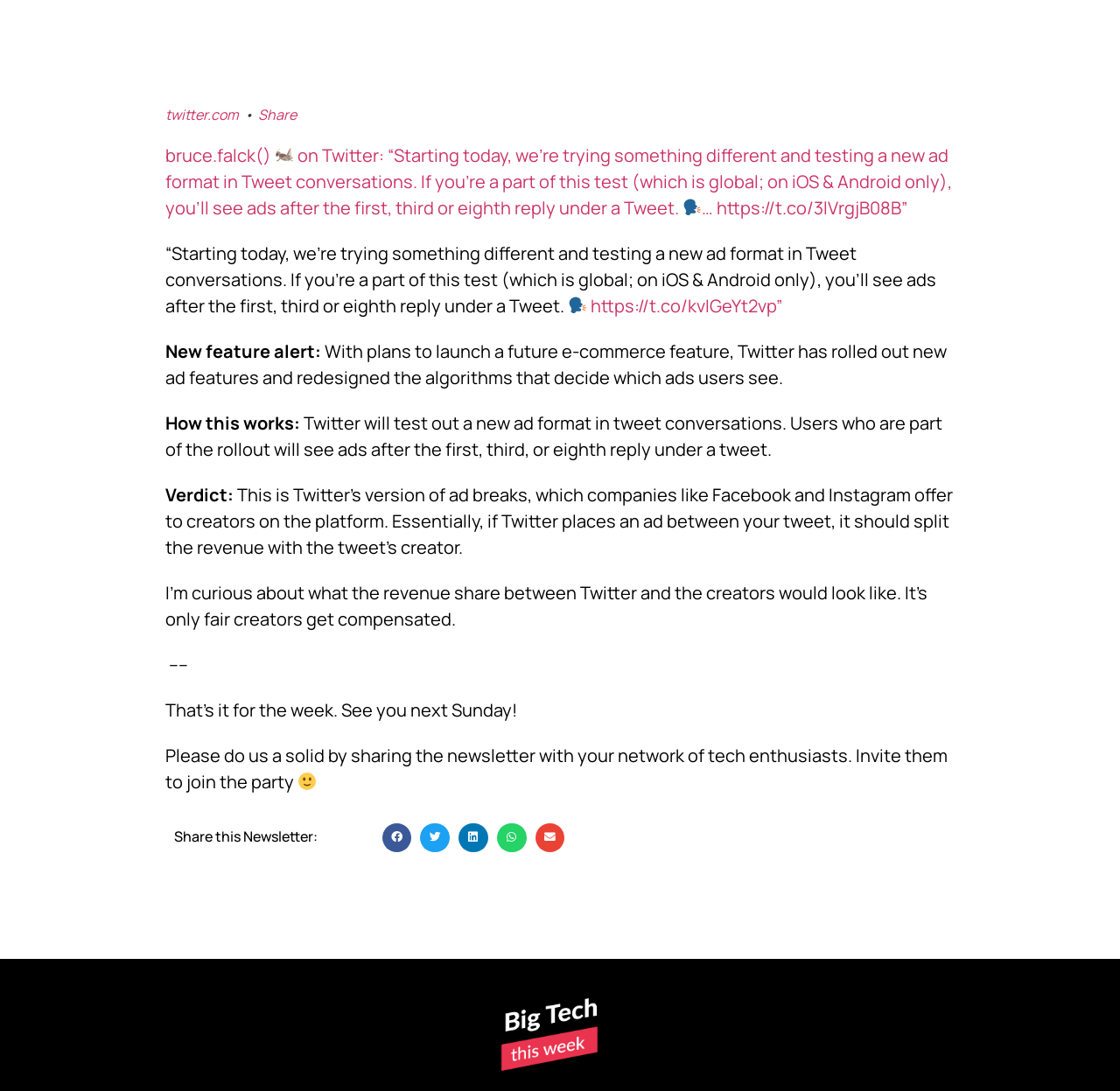Bounding box coordinates are to be given in the format (top-left x, top-left y, bottom-right x, bottom-right y). All values must be floating point numbers between 0 and 1. Provide the bounding box coordinate for the UI element described as: aria-label="Share on whatsapp"

[0.444, 0.754, 0.47, 0.781]